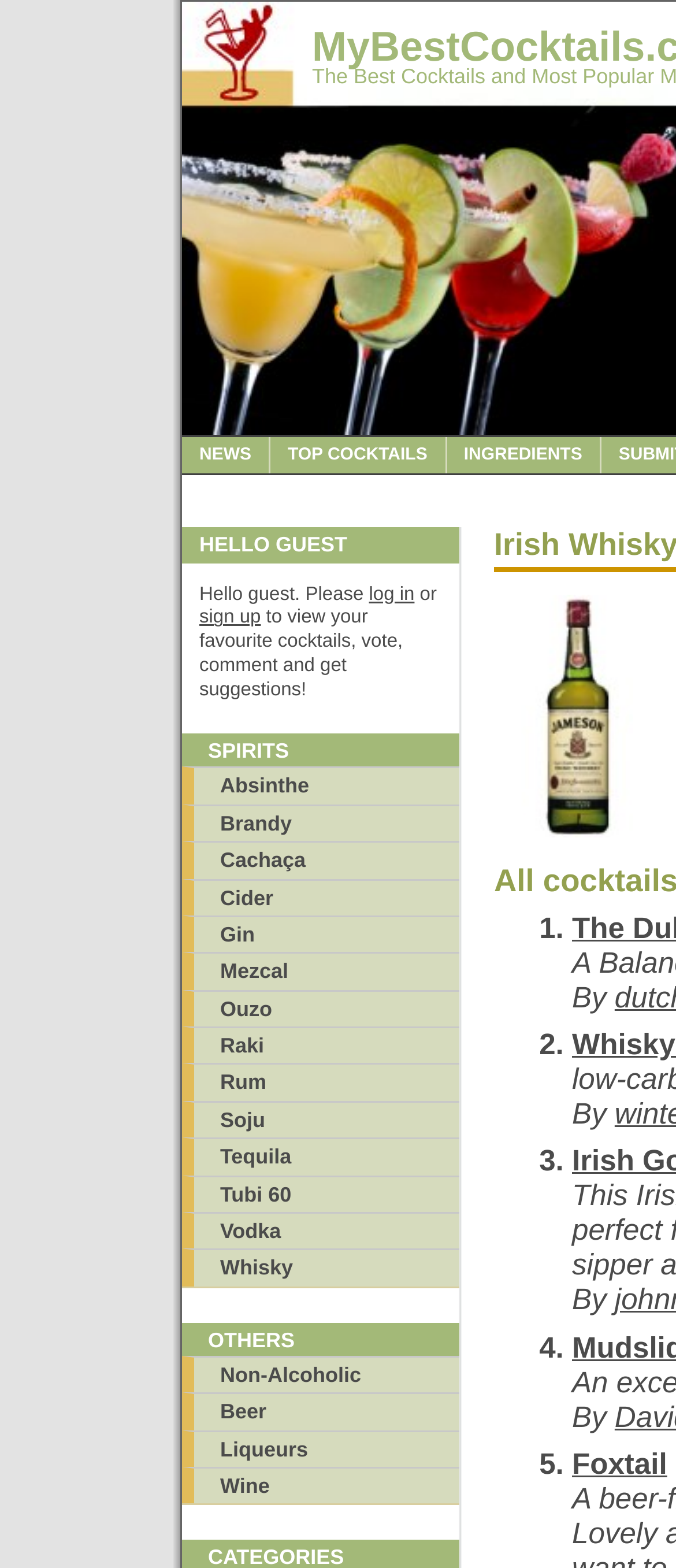What is the name of the whisky featured in the image?
Respond to the question with a well-detailed and thorough answer.

I looked at the image on the webpage and found that it is an image of Irish Whisky.